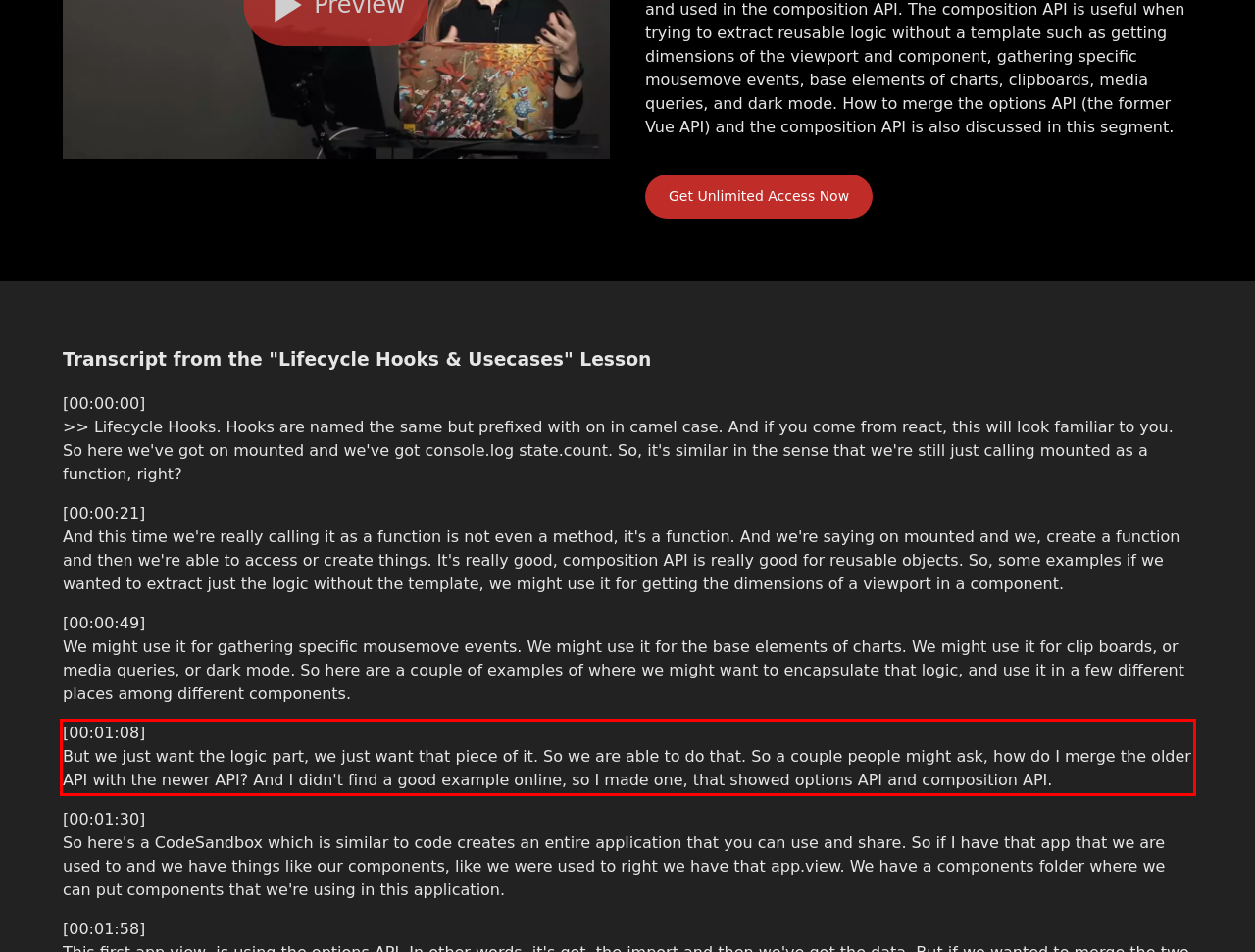Extract and provide the text found inside the red rectangle in the screenshot of the webpage.

[00:01:08] But we just want the logic part, we just want that piece of it. So we are able to do that. So a couple people might ask, how do I merge the older API with the newer API? And I didn't find a good example online, so I made one, that showed options API and composition API.